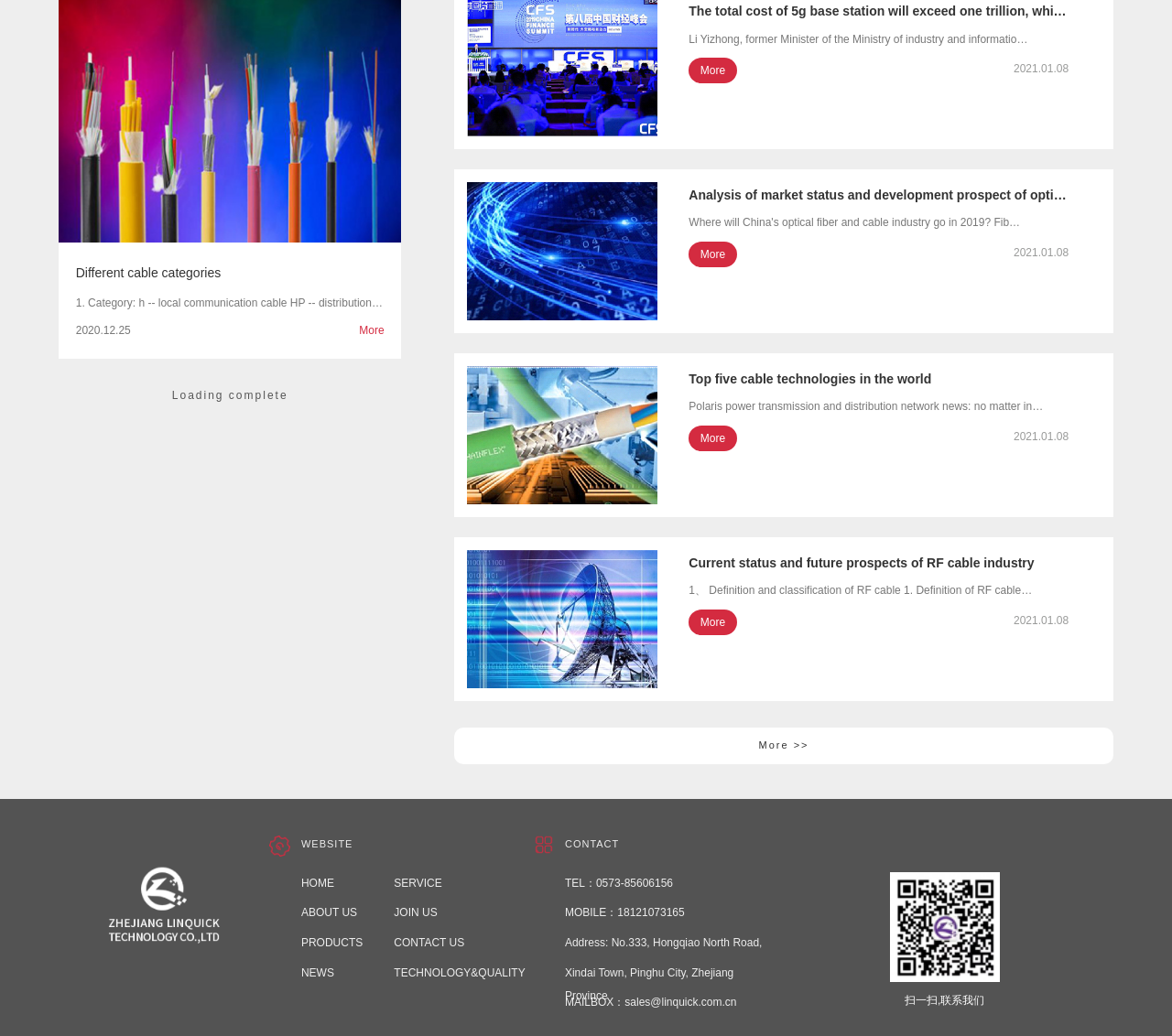From the webpage screenshot, predict the bounding box of the UI element that matches this description: "More >>".

[0.388, 0.702, 0.95, 0.737]